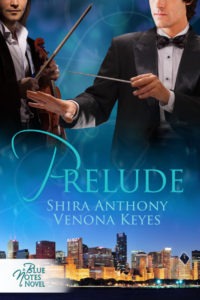Provide a comprehensive description of the image.

The image features the cover of the book "Prelude," authored by Shira Anthony and Venona Keyes. The design showcases two male figures, one playing a violin and the other conducting, set against a backdrop of a vibrant skyline. The title "Prelude" is prominently displayed in elegant lettering, complemented by a soothing blue color palette that enhances the musical theme. The cover art suggests a story intertwined with music, romance, and possibly the complexities of relationships in the context of the arts. This book is part of the "Blue Notes Novel" series, hinting at a narrative rich with emotional depth and interpersonal connections.